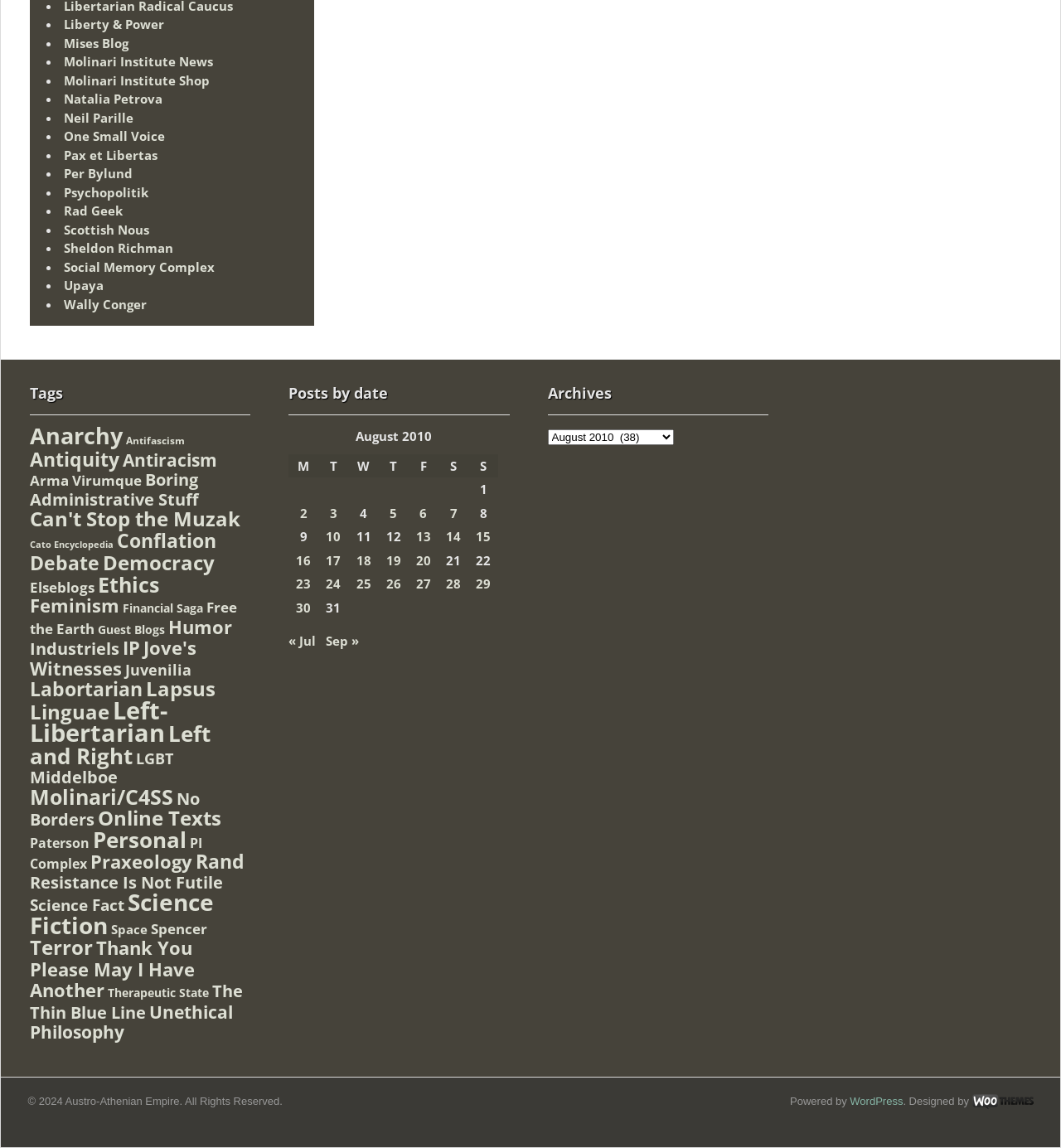Please identify the bounding box coordinates of the element I should click to complete this instruction: 'Read the 'Personal' posts'. The coordinates should be given as four float numbers between 0 and 1, like this: [left, top, right, bottom].

[0.088, 0.718, 0.176, 0.744]